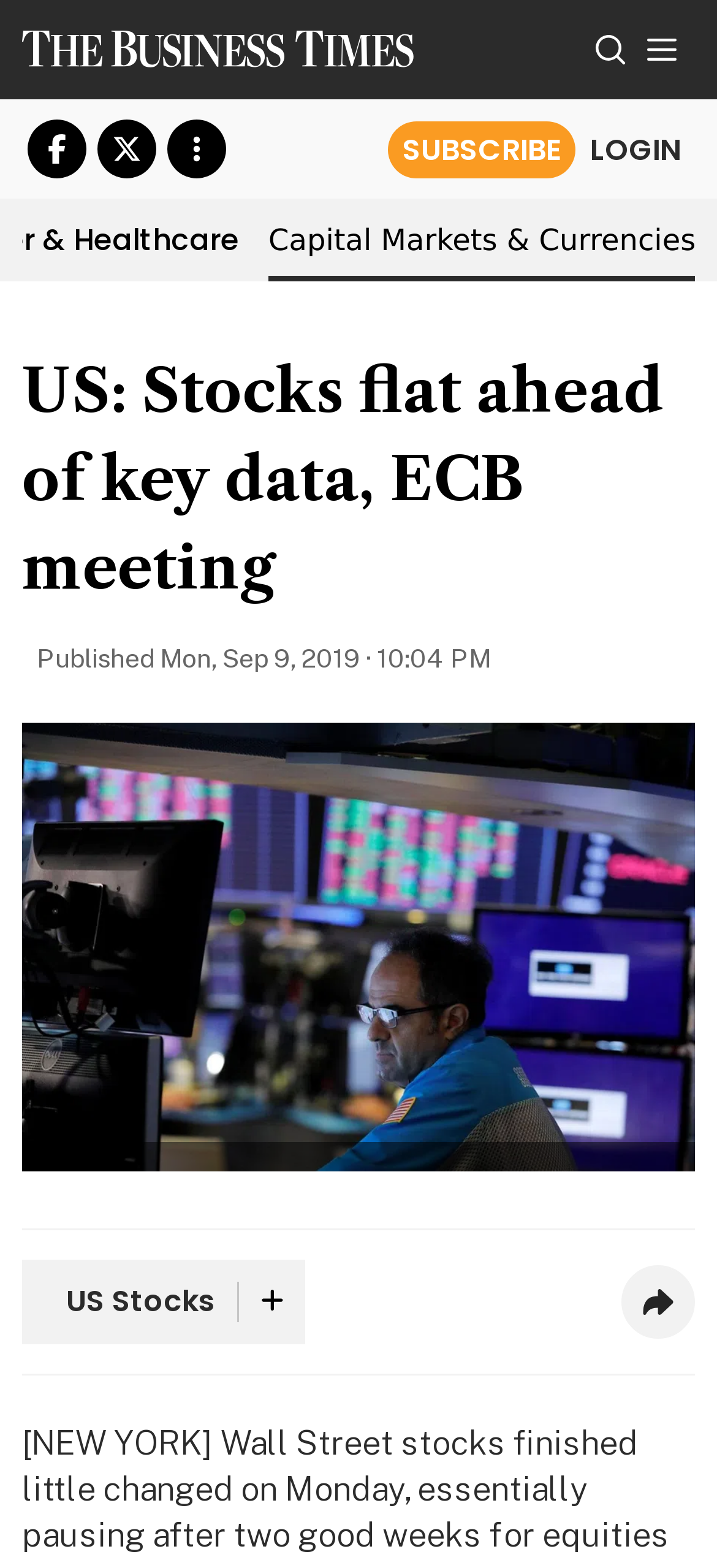What is the name of the publication?
Kindly offer a comprehensive and detailed response to the question.

I determined the answer by looking at the top-left corner of the webpage, where I found a link and an image with the text 'The Business Times', indicating that it is the name of the publication.